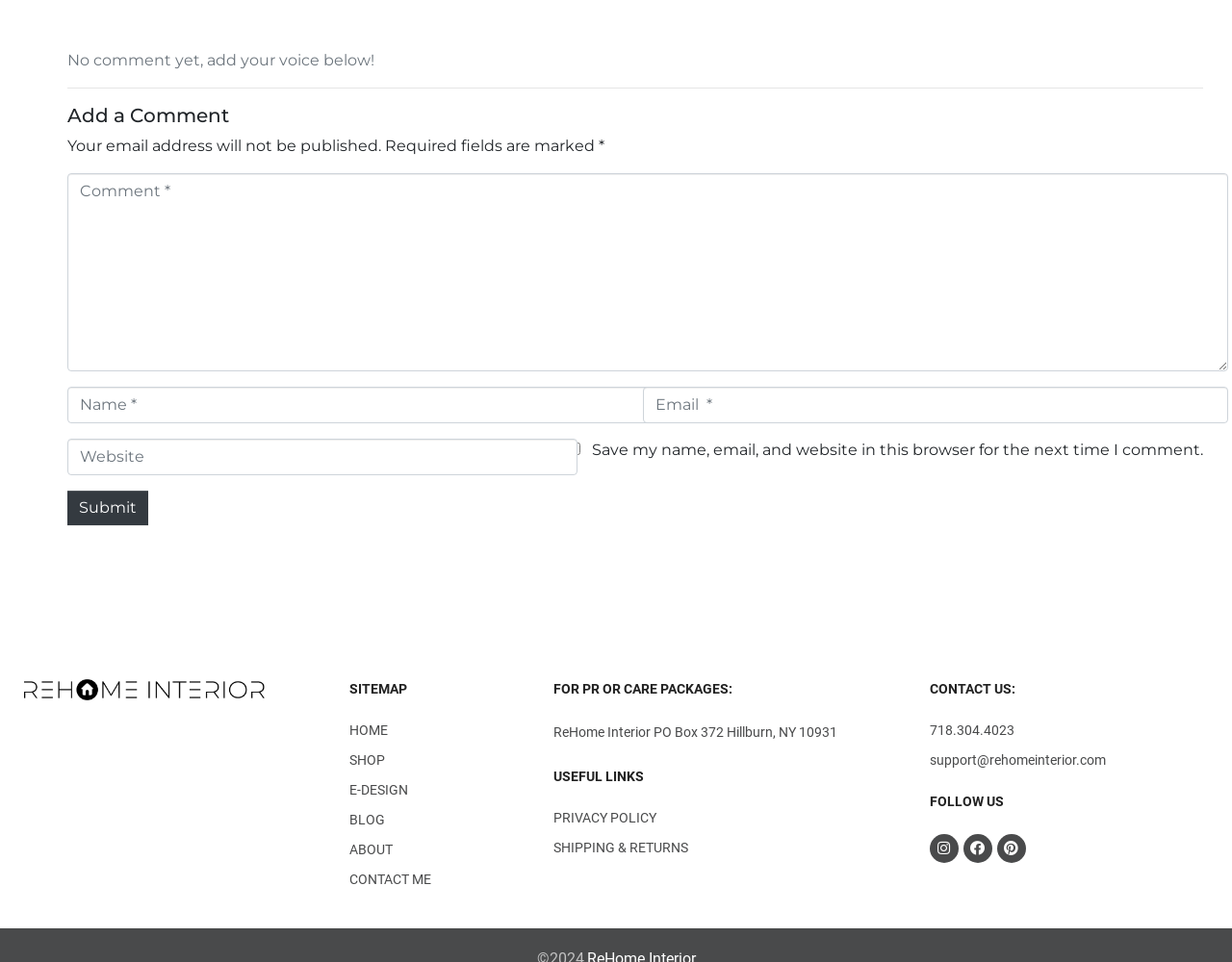Given the following UI element description: "SHIPPING & RETURNS", find the bounding box coordinates in the webpage screenshot.

[0.449, 0.871, 0.739, 0.892]